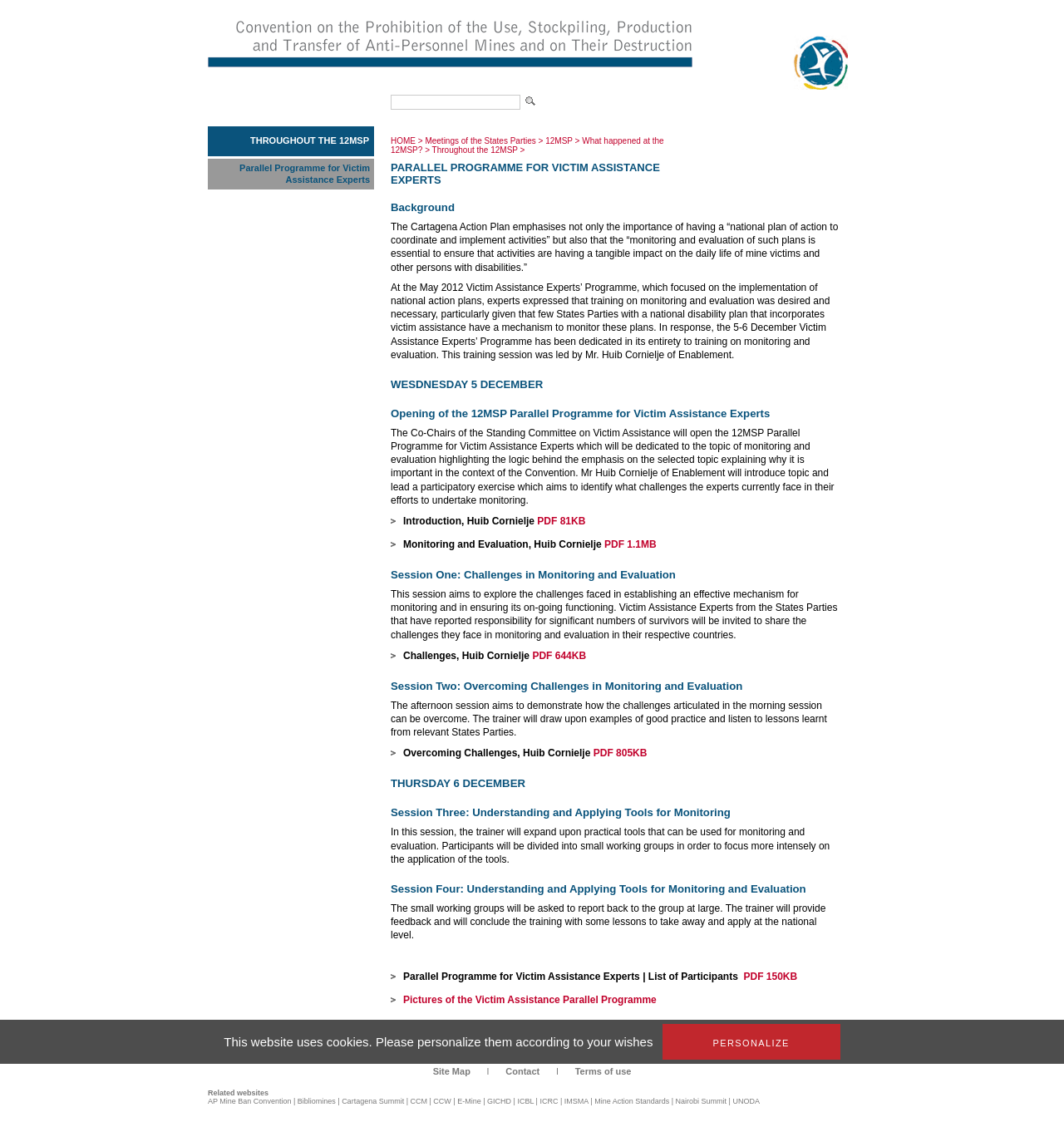Please answer the following question using a single word or phrase: 
What is the topic of the Parallel Programme for Victim Assistance Experts?

Monitoring and Evaluation